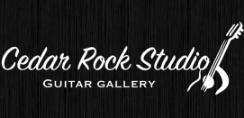Explain the image in detail, mentioning the main subjects and background elements.

The image features the logo of Cedar Rock Studios, a guitar gallery known for showcasing high-quality instruments. The design prominently includes the name "Cedar Rock Studio" in an elegant font, accompanied by the phrase "Guitar Gallery." The logo is accentuated with a musical note and guitar illustration, symbolizing the studio's focus on craftsmanship and musical artistry. The background has a textured black appearance, which adds sophistication and depth to the branding, reflecting the studio's dedication to providing a premium experience for musicians and guitar enthusiasts alike.